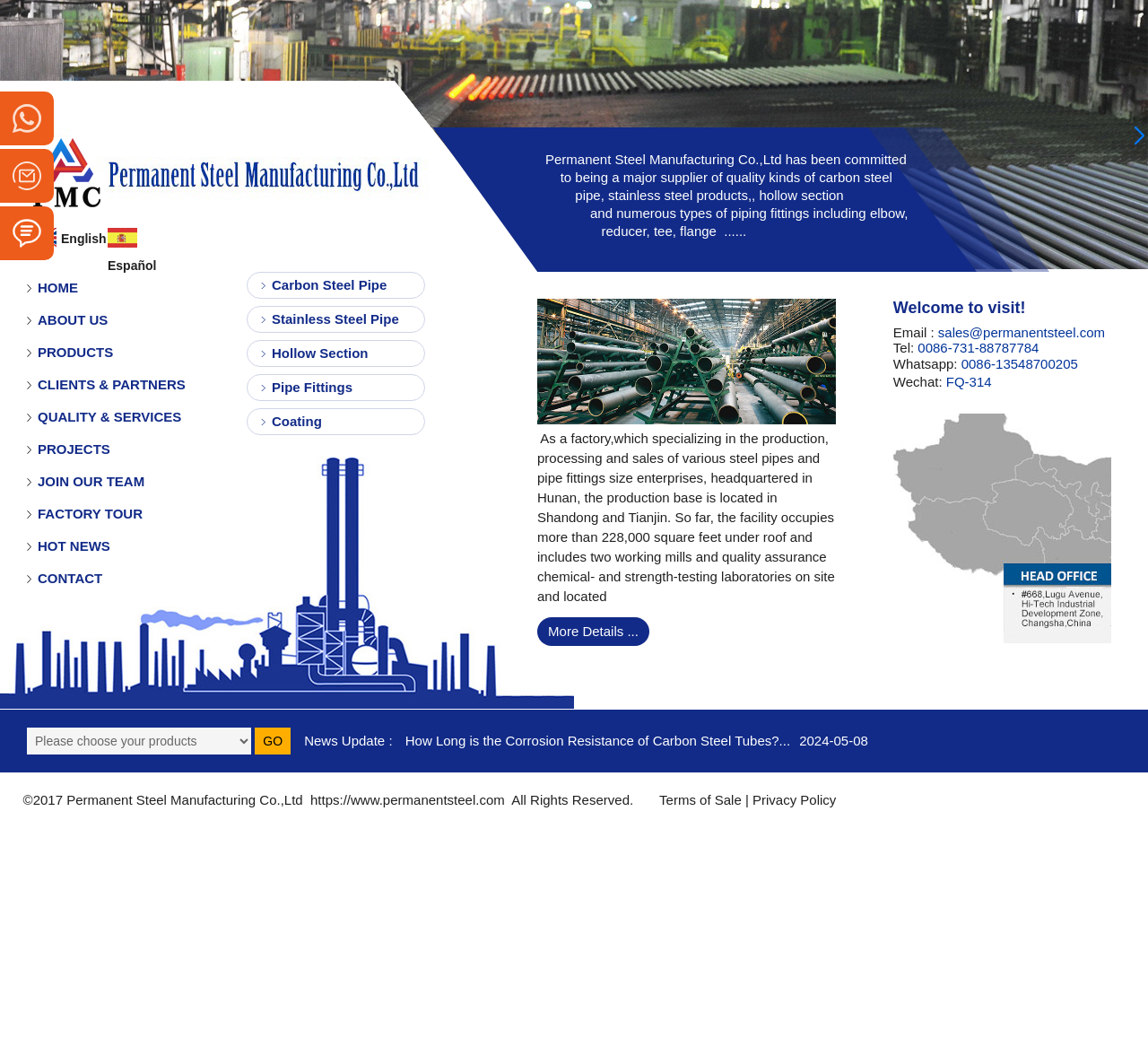Generate a thorough explanation of the webpage's elements.

The webpage is about Permanent Steel Manufacturing Co., Ltd, a company that specializes in manufacturing carbon steel pipes, stainless steel tubes, hollow sections, and pipe fittings. 

At the top of the page, there is a logo and a navigation menu with links to different sections of the website, including "HOME", "ABOUT US", "PRODUCTS", and more. Below the navigation menu, there is a brief introduction to the company, stating that it has been committed to being a major supplier of quality kinds of carbon steel pipes, stainless steel products, hollow sections, and pipe fittings.

To the right of the introduction, there are three images that take up the full width of the page. Below the images, there are three buttons to navigate through the slides.

On the left side of the page, there is a sidebar with links to different product categories, including "Carbon Steel Pipe", "Stainless Steel Pipe", "Hollow Section", and "Pipe Fittings". 

In the main content area, there is a detailed description of the company, including its production facilities, quality assurance processes, and contact information. The company's address, email, phone number, WhatsApp, and WeChat information are provided.

Below the company description, there is a section for news updates, with links to several news articles about steel pipes and pipe fittings, including topics such as high-pressure boiler tubes, stainless steel welded pipes, and corrosion resistance.

At the bottom of the page, there is a copyright notice and links to the company's terms of sale and privacy policy.